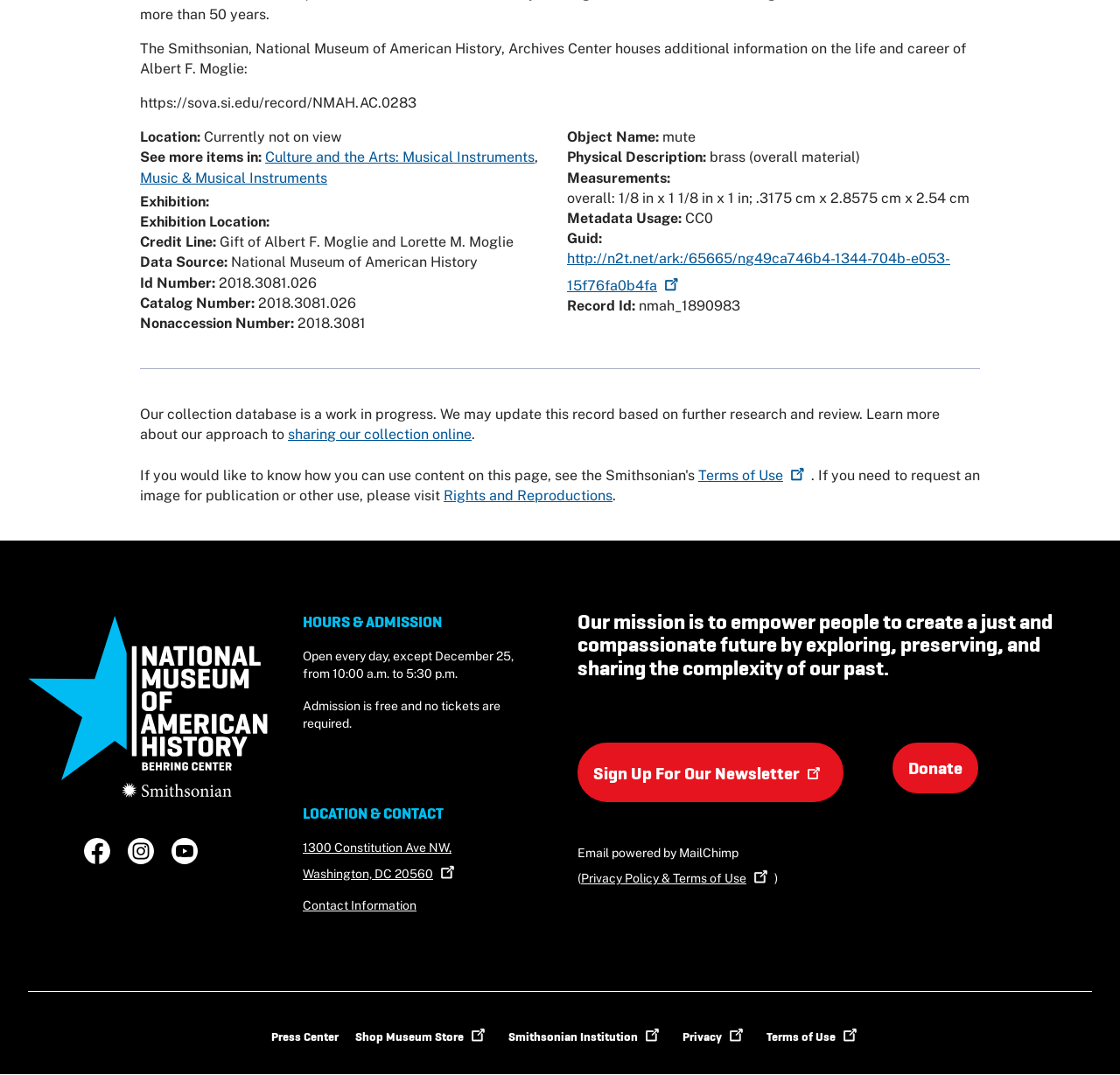Identify the bounding box coordinates for the element that needs to be clicked to fulfill this instruction: "Follow the National Museum of American History on Facebook". Provide the coordinates in the format of four float numbers between 0 and 1: [left, top, right, bottom].

[0.075, 0.779, 0.098, 0.804]